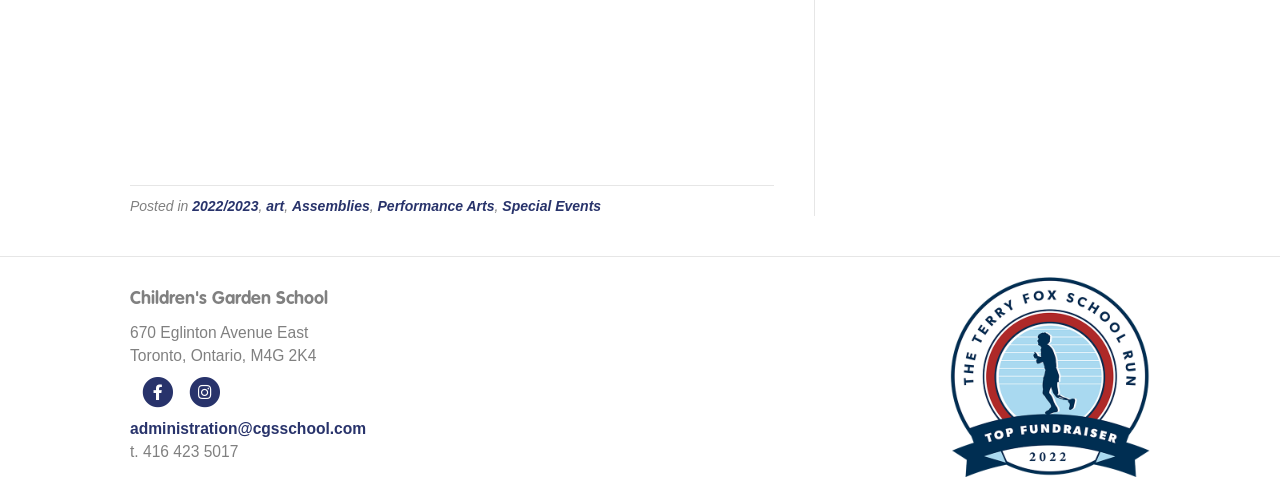Based on the description "Performance Arts", find the bounding box of the specified UI element.

[0.295, 0.397, 0.386, 0.43]